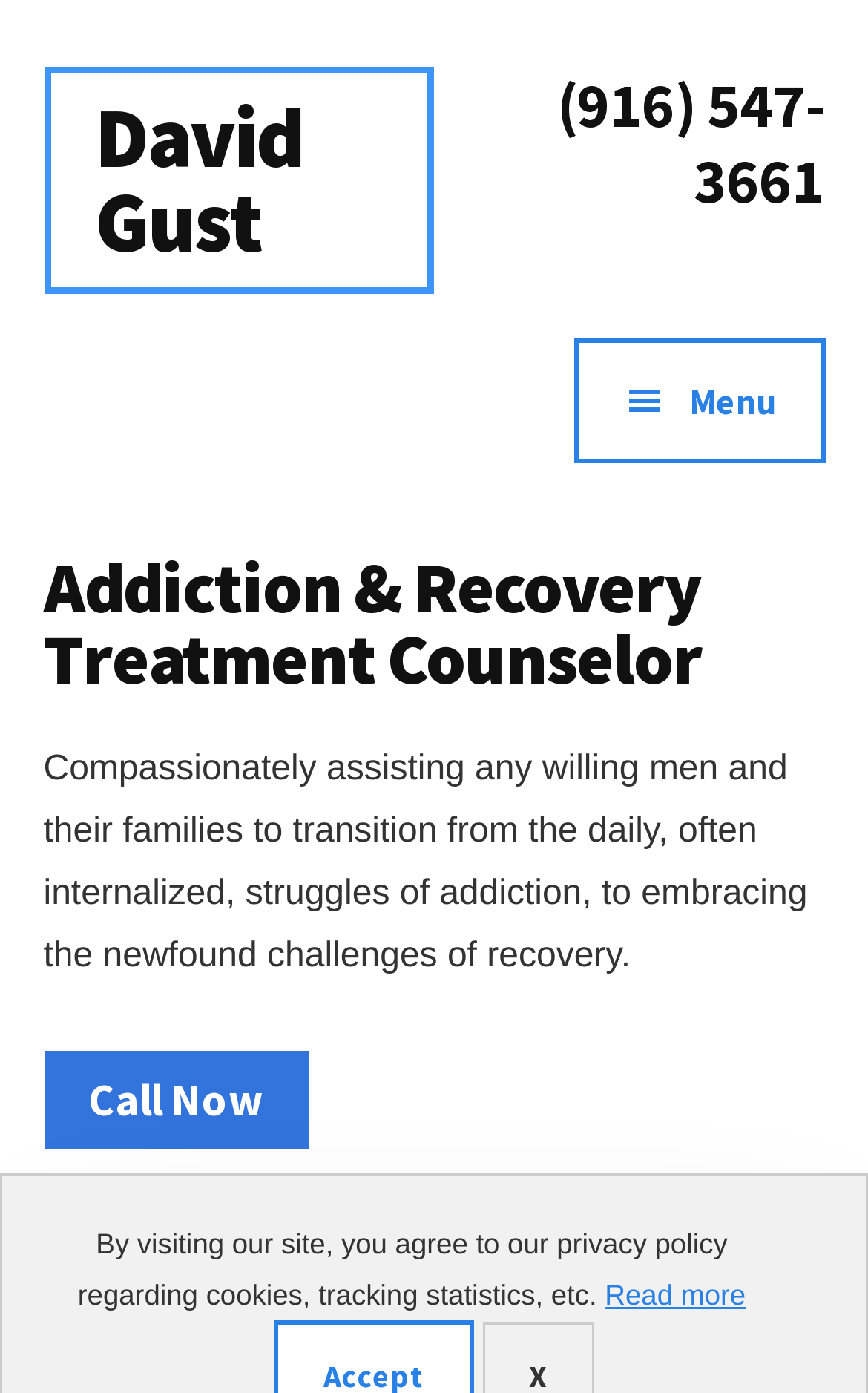Calculate the bounding box coordinates of the UI element given the description: "Menu".

[0.66, 0.243, 0.95, 0.332]